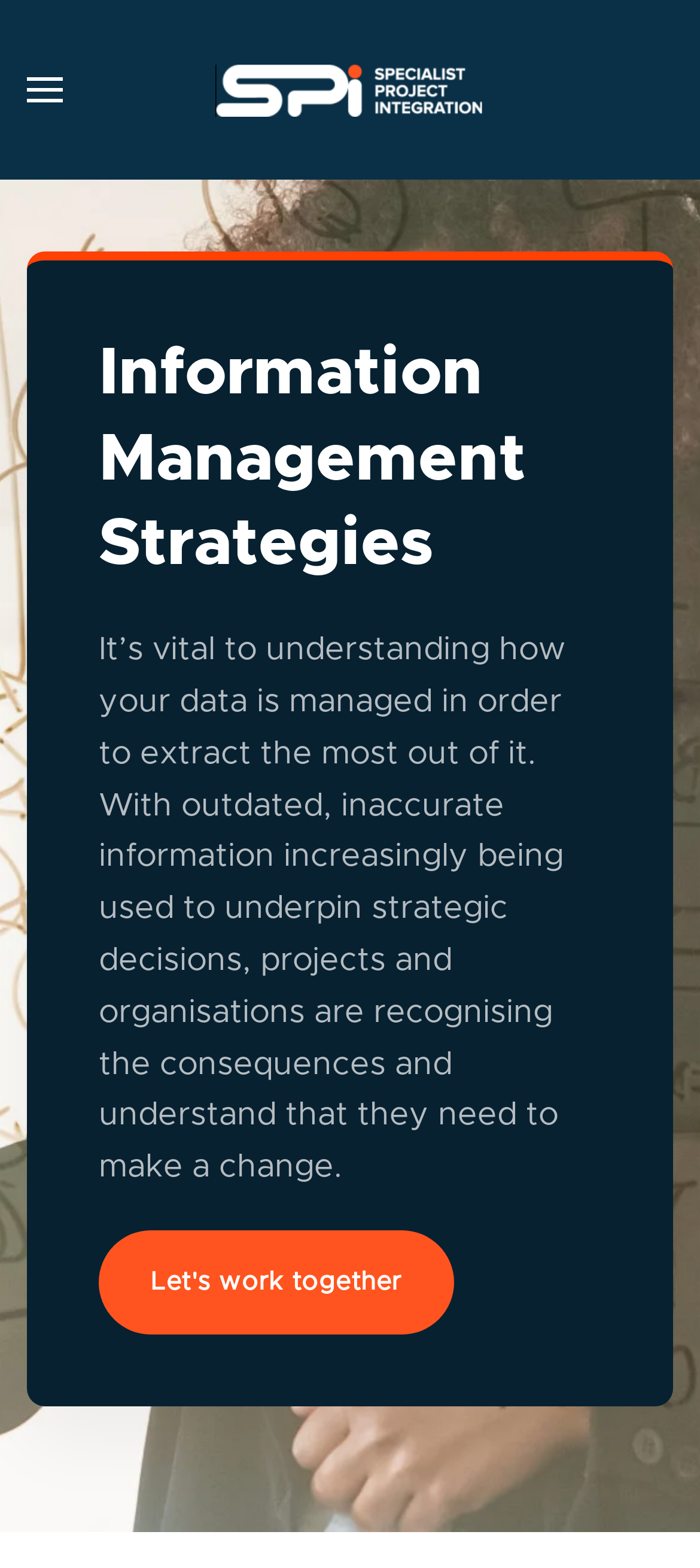Locate the UI element described by aria-label="Back to home" in the provided webpage screenshot. Return the bounding box coordinates in the format (top-left x, top-left y, bottom-right x, bottom-right y), ensuring all values are between 0 and 1.

[0.308, 0.0, 0.692, 0.115]